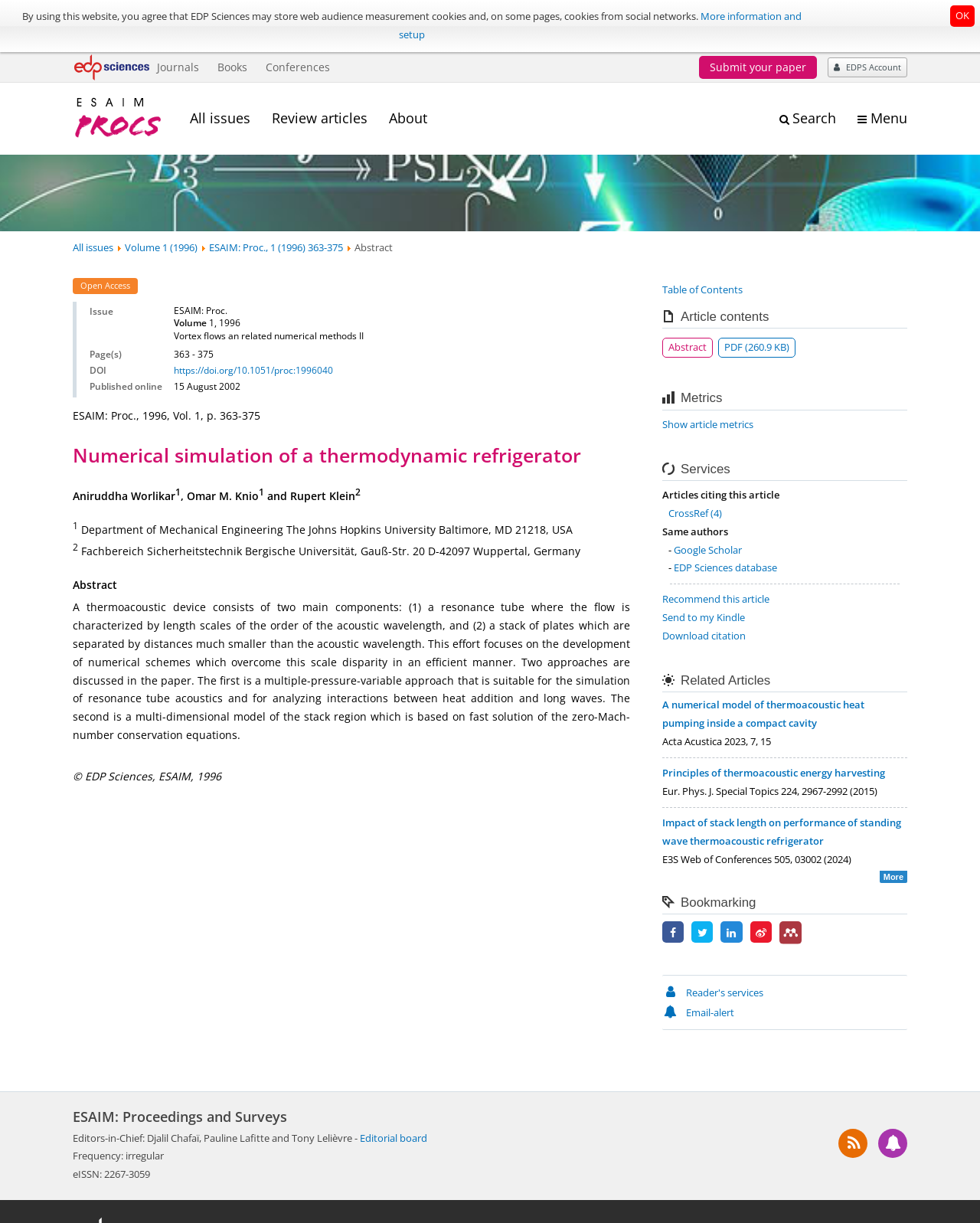Please give a succinct answer to the question in one word or phrase:
What is the title of the article?

Numerical simulation of a thermodynamic refrigerator